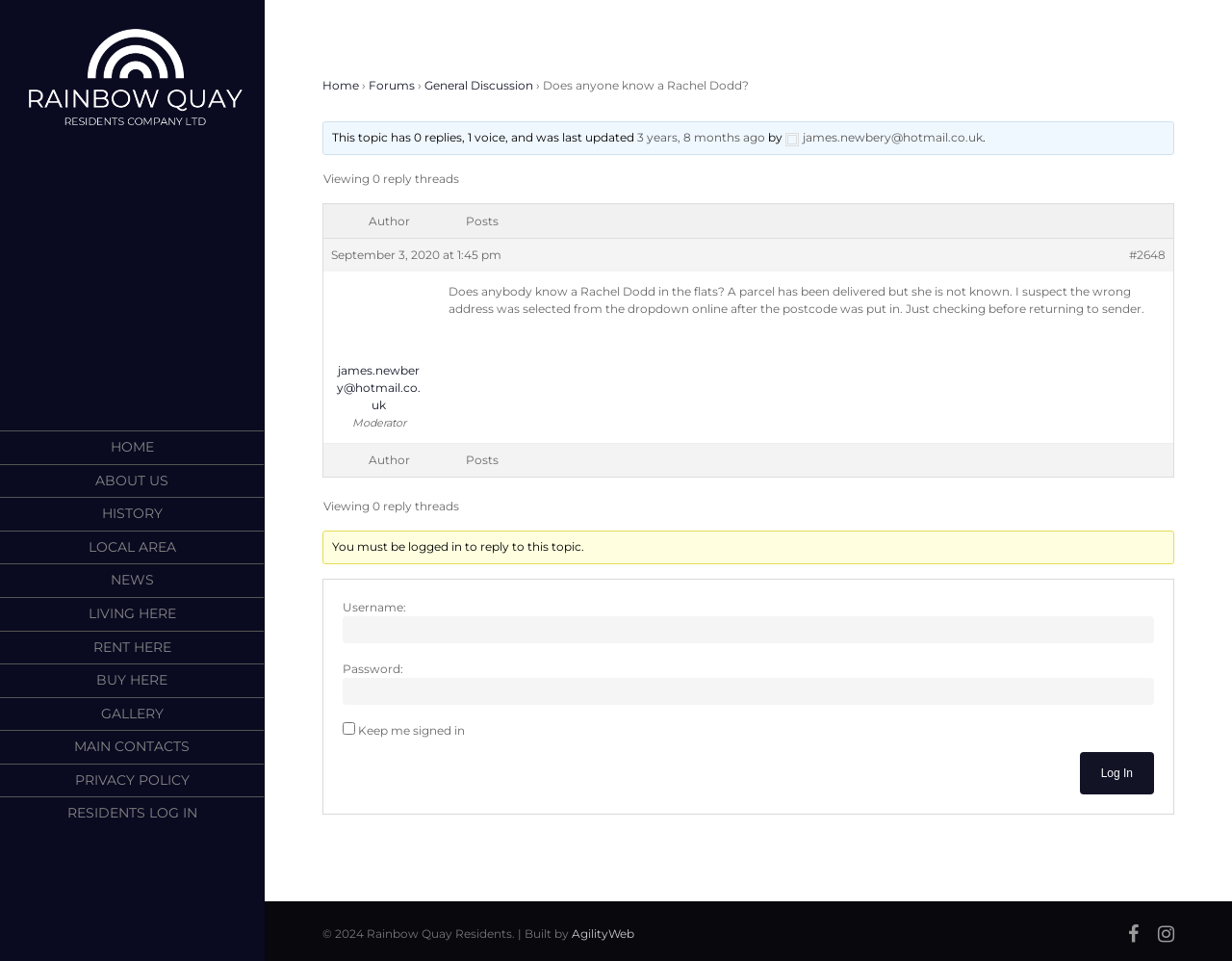Answer the question using only one word or a concise phrase: Who is the author of the post?

james.newbery@hotmail.co.uk